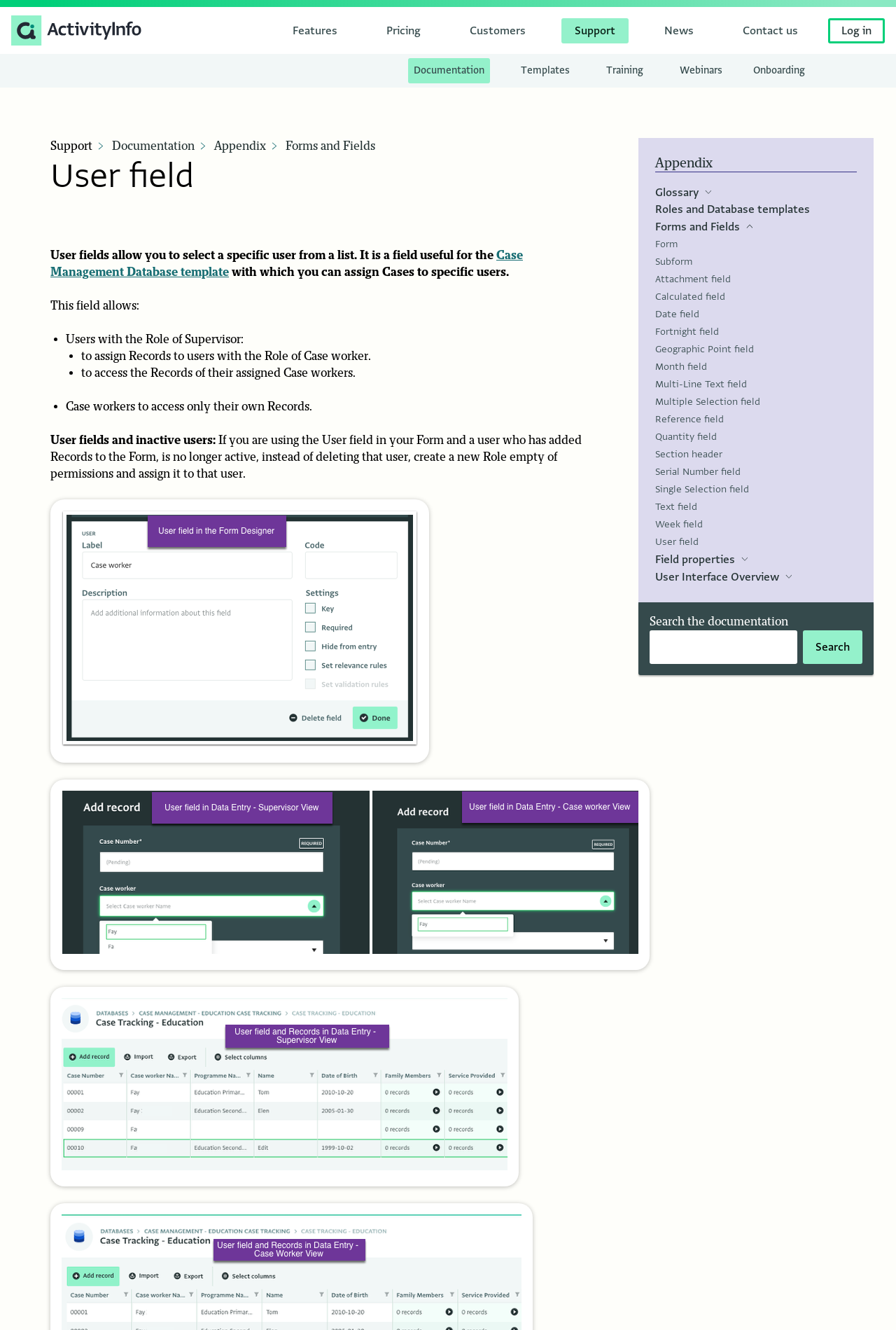Predict the bounding box coordinates of the UI element that matches this description: "Features". The coordinates should be in the format [left, top, right, bottom] with each value between 0 and 1.

[0.312, 0.013, 0.391, 0.032]